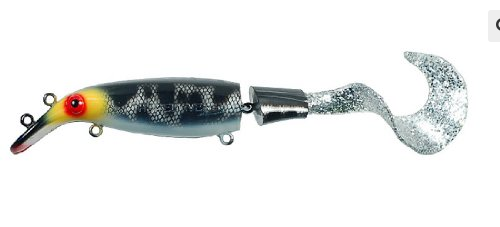Explain the contents of the image with as much detail as possible.

The image features a Musky Mania Super Jointed Believer fishing lure, specifically the Black Sucker color variation with an 8-inch length. This lure is designed to mimic the natural movements of prey in the water, making it an excellent choice for attracting fish. The detailed design showcases a sleek body in a fish-like shape, complete with a vibrant red eye and a soft plastic tail that exhibits lifelike action when submerged. This specific model is built for medium running depths, and its unique back-up action enhances its effectiveness, especially for musky and other game fish. Ideal for both novice and experienced anglers, this lure is poised to deliver a successful day on the water.